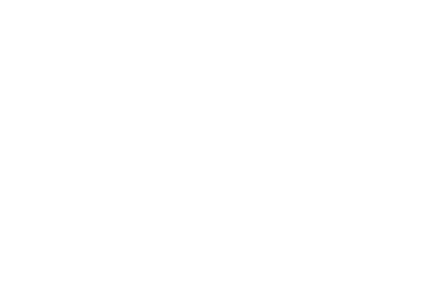Illustrate the image with a detailed caption.

The image features a stylized icon representing a telephone, commonly associated with communication. This icon is part of a larger webpage context that likely includes contact information or links to connect through phone calls. Within the document structure, it is situated alongside individuals identified as partners in various legal specialties. The icons complement the professional profiles, reflecting the contactability and approachability of the listed partners in a law firm setting.